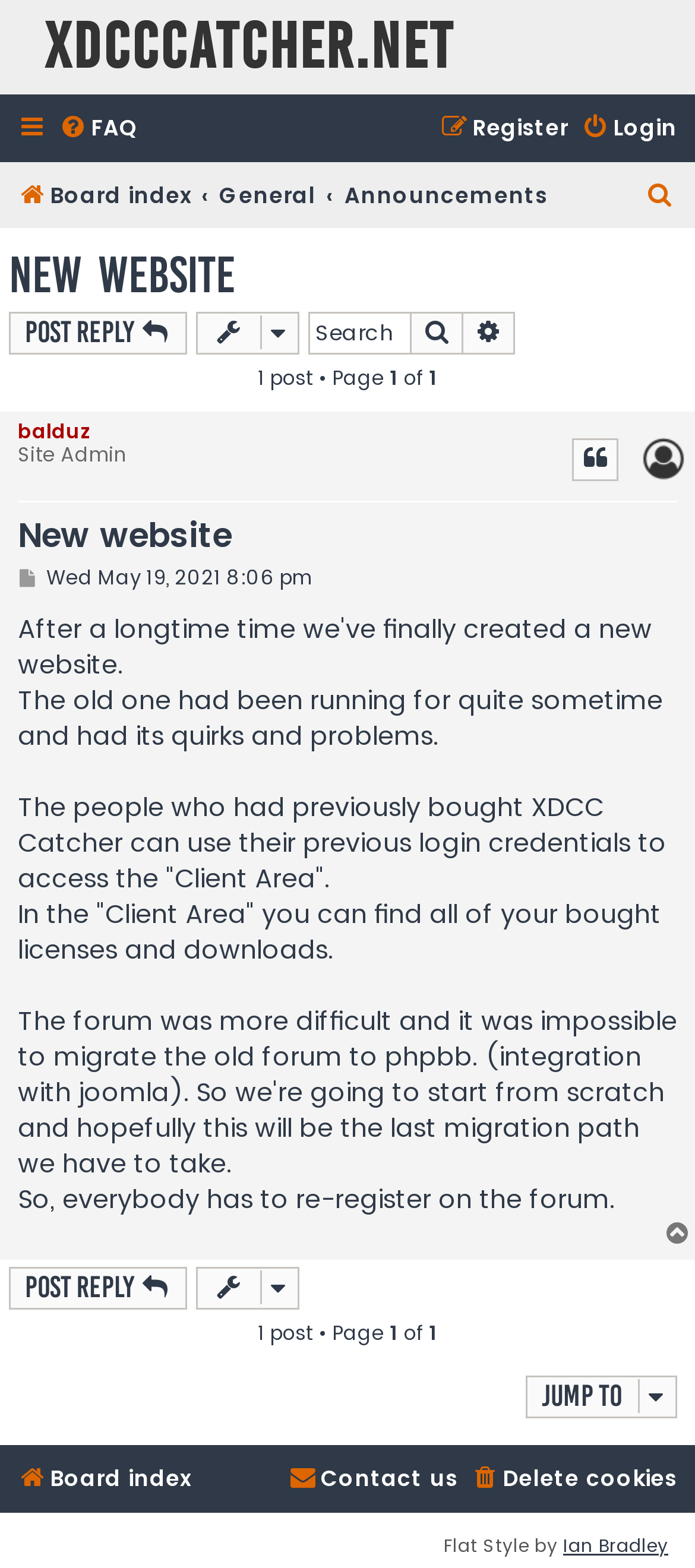What is the name of the website?
Using the information from the image, provide a comprehensive answer to the question.

The name of the website can be found in the heading element at the top of the page, which reads 'XDCCCatcher.net'. This is also confirmed by the meta description of the webpage.